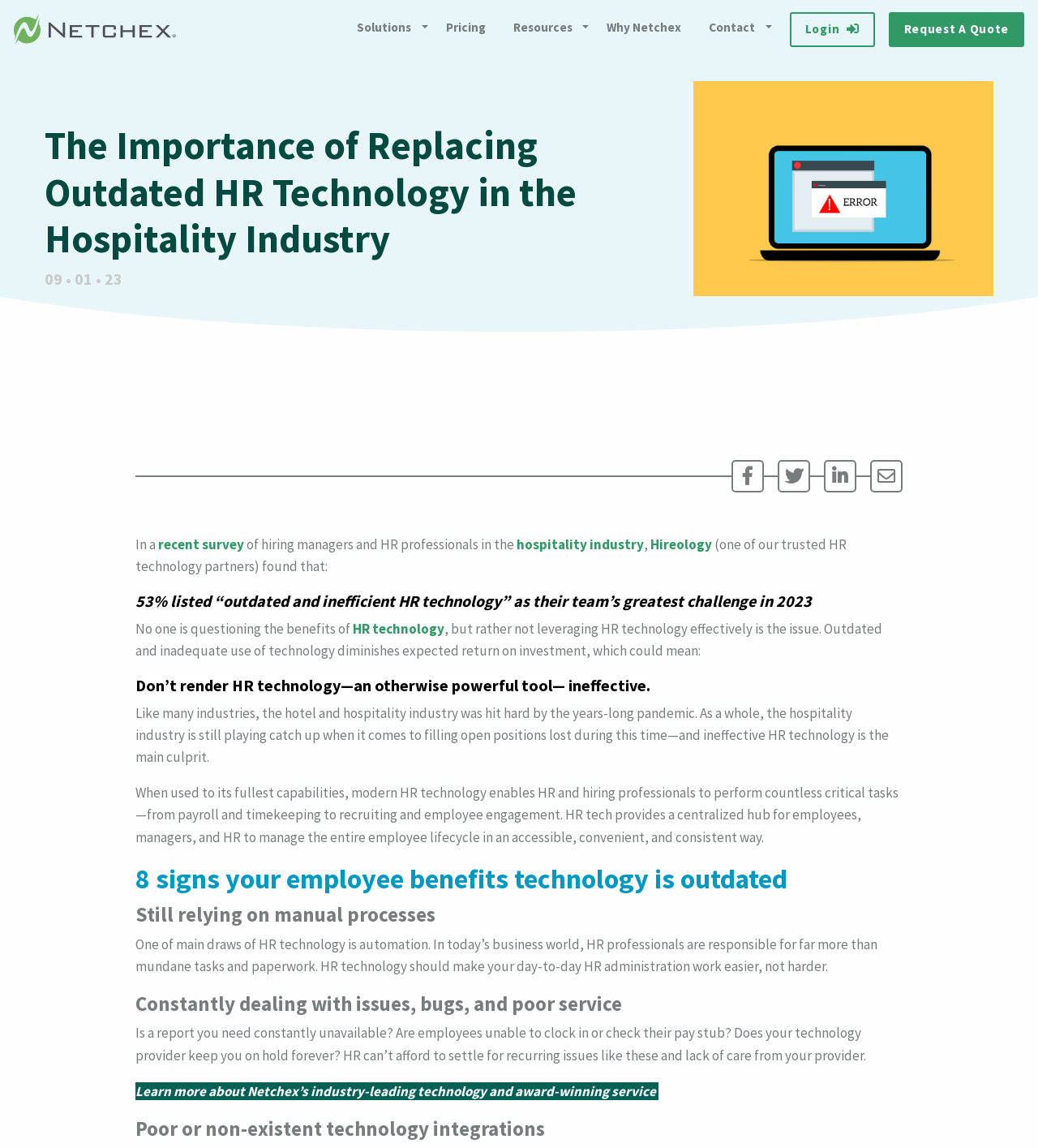Please provide the bounding box coordinates for the element that needs to be clicked to perform the following instruction: "Click on the 'hospitality industry' link". The coordinates should be given as four float numbers between 0 and 1, i.e., [left, top, right, bottom].

[0.498, 0.466, 0.621, 0.482]